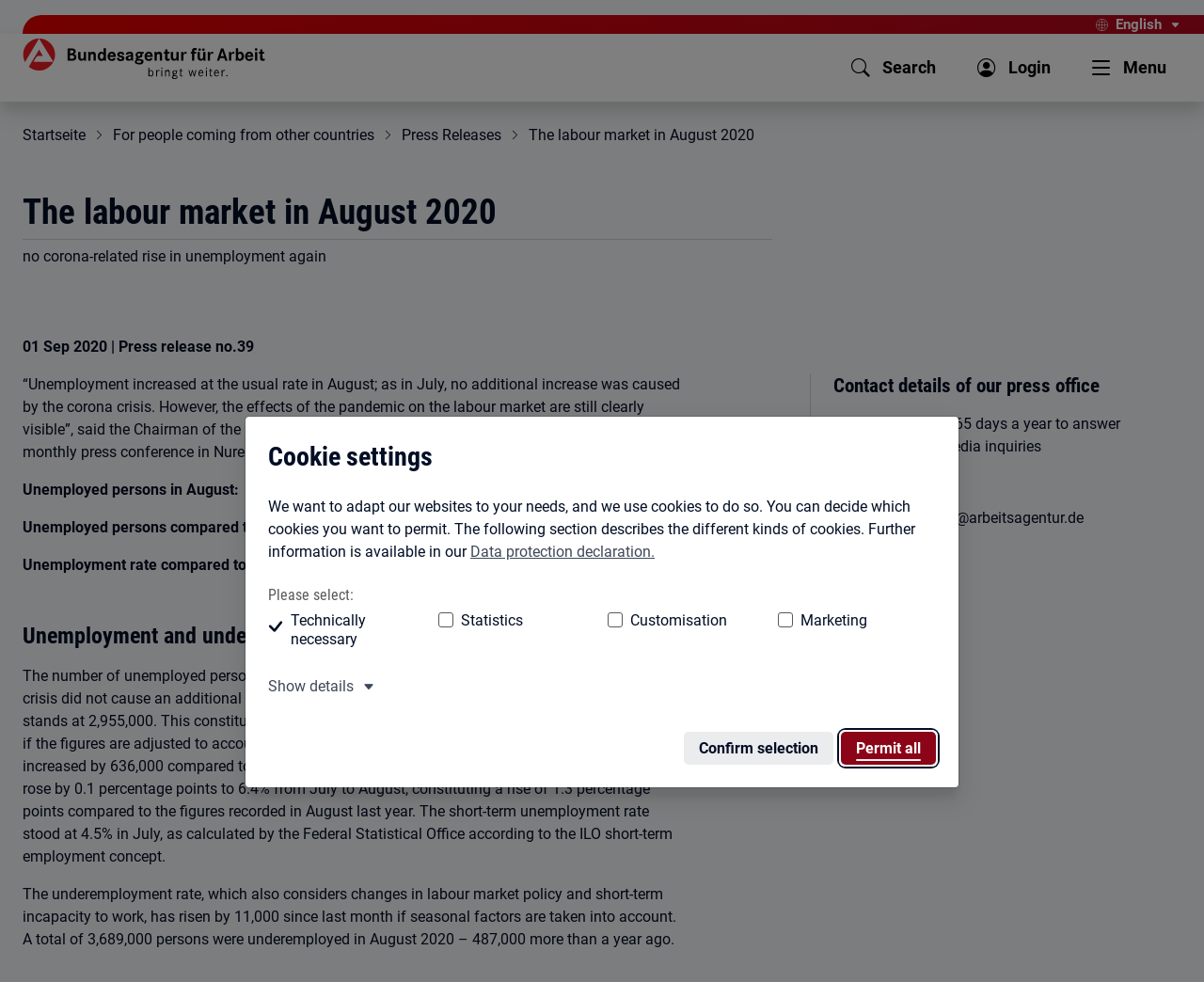What is the number of unemployed persons in August?
From the details in the image, provide a complete and detailed answer to the question.

I found the answer in the section 'Unemployment and underemployment' where it says 'The number of unemployed persons currently stands at 2,955,000...'.